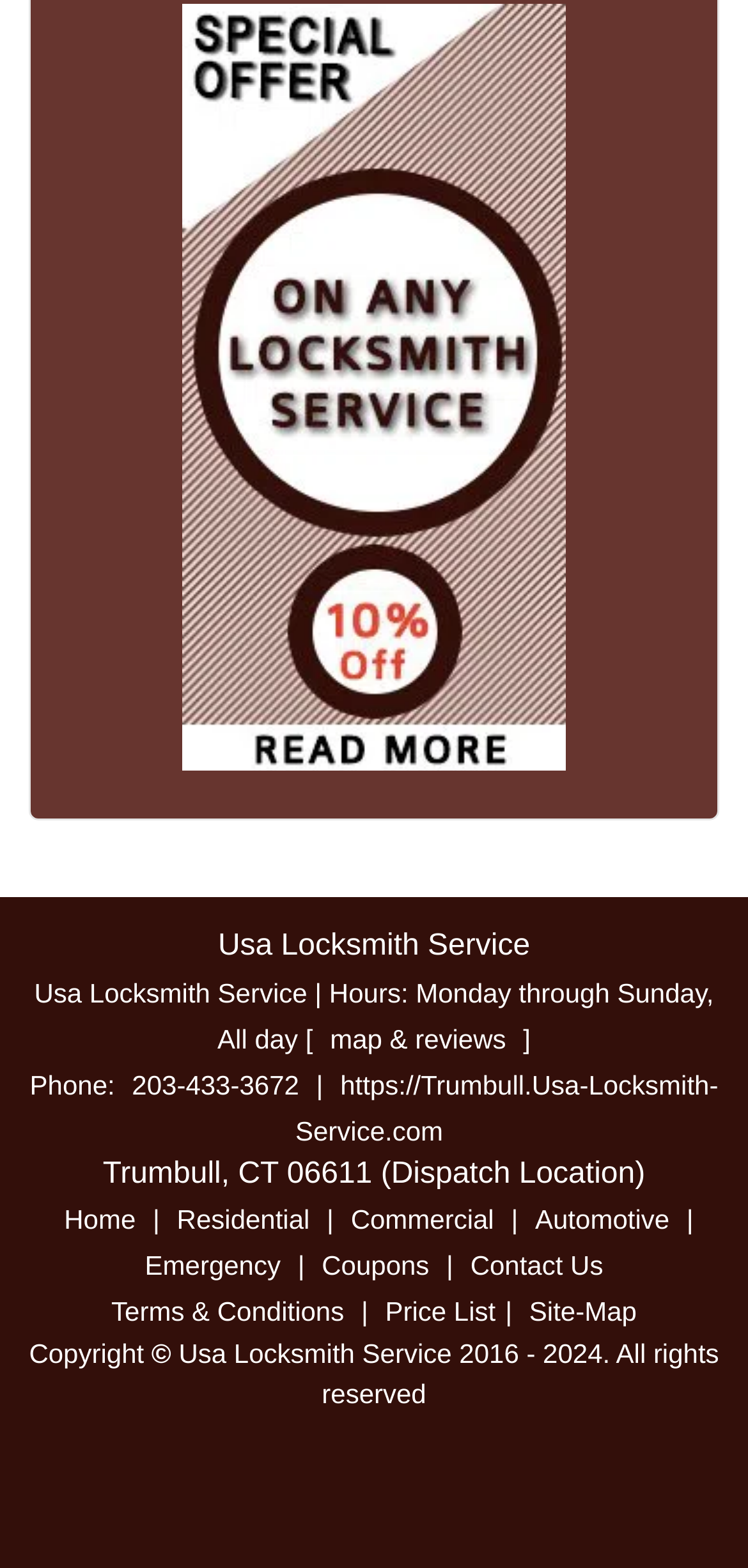Bounding box coordinates are specified in the format (top-left x, top-left y, bottom-right x, bottom-right y). All values are floating point numbers bounded between 0 and 1. Please provide the bounding box coordinate of the region this sentence describes: Sell more at Xmas

None